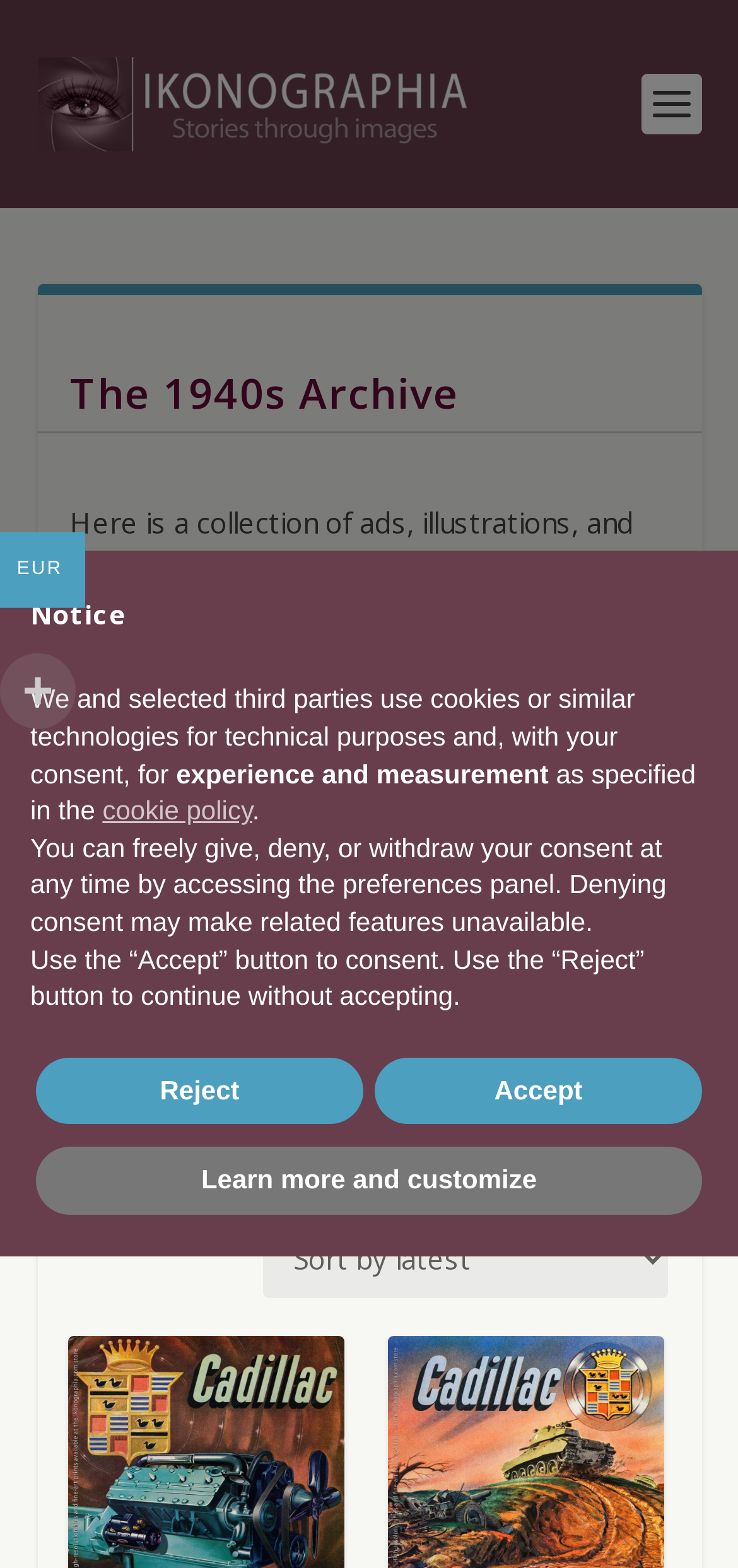Locate the bounding box of the UI element with the following description: "Learn more and customize".

[0.049, 0.732, 0.951, 0.775]